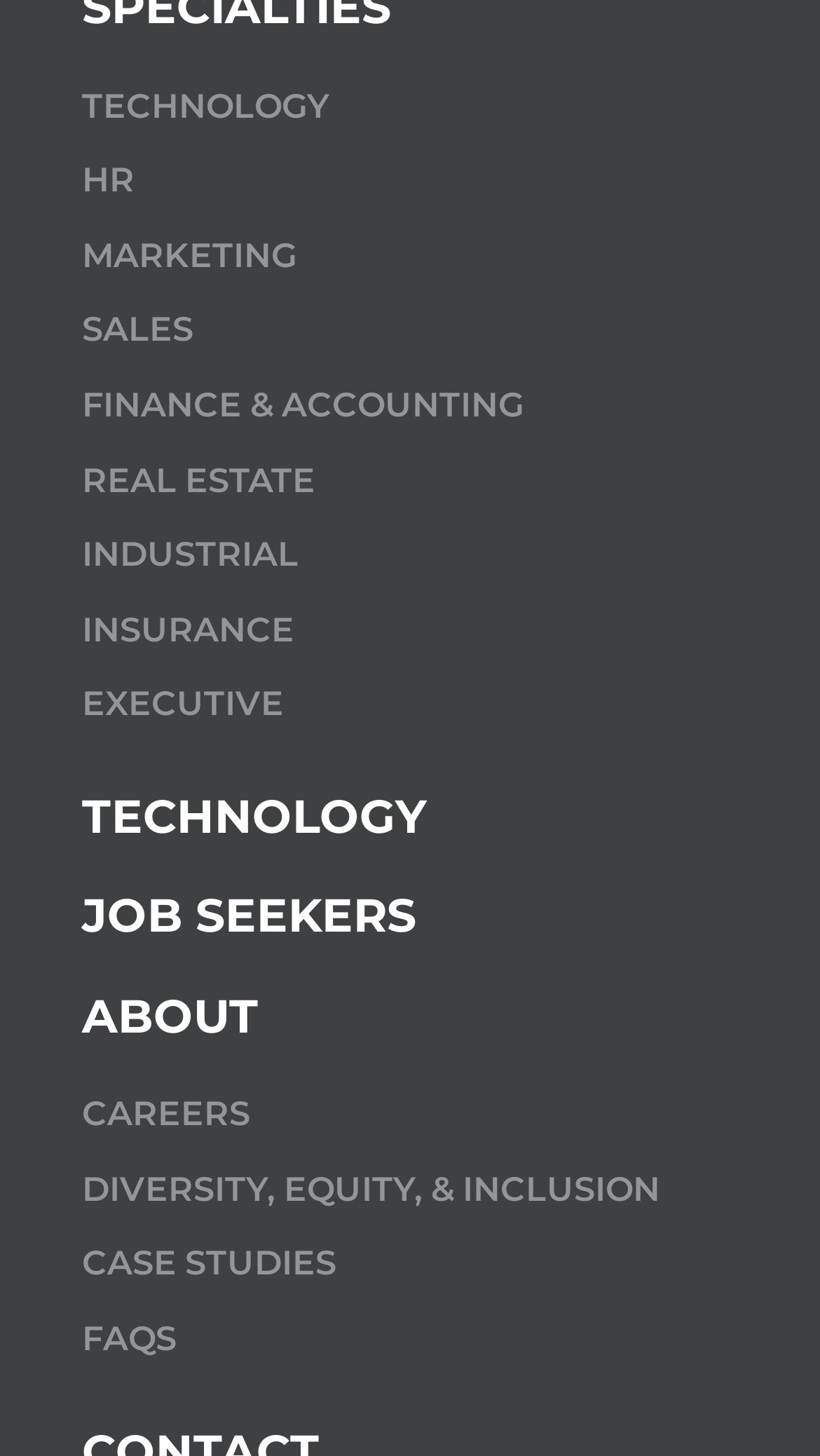For the element described, predict the bounding box coordinates as (top-left x, top-left y, bottom-right x, bottom-right y). All values should be between 0 and 1. Element description: Case Studies

[0.1, 0.856, 0.41, 0.896]